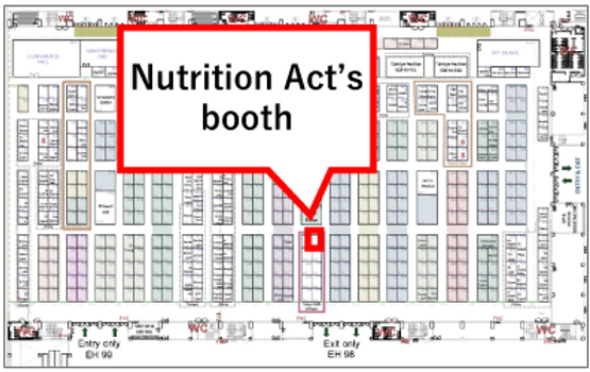What are the symbols used for?
Analyze the screenshot and provide a detailed answer to the question.

The symbols on the map are used to indicate the location of restroom facilities within the exhibition hall, making it easier for visitors to navigate and find essential amenities.